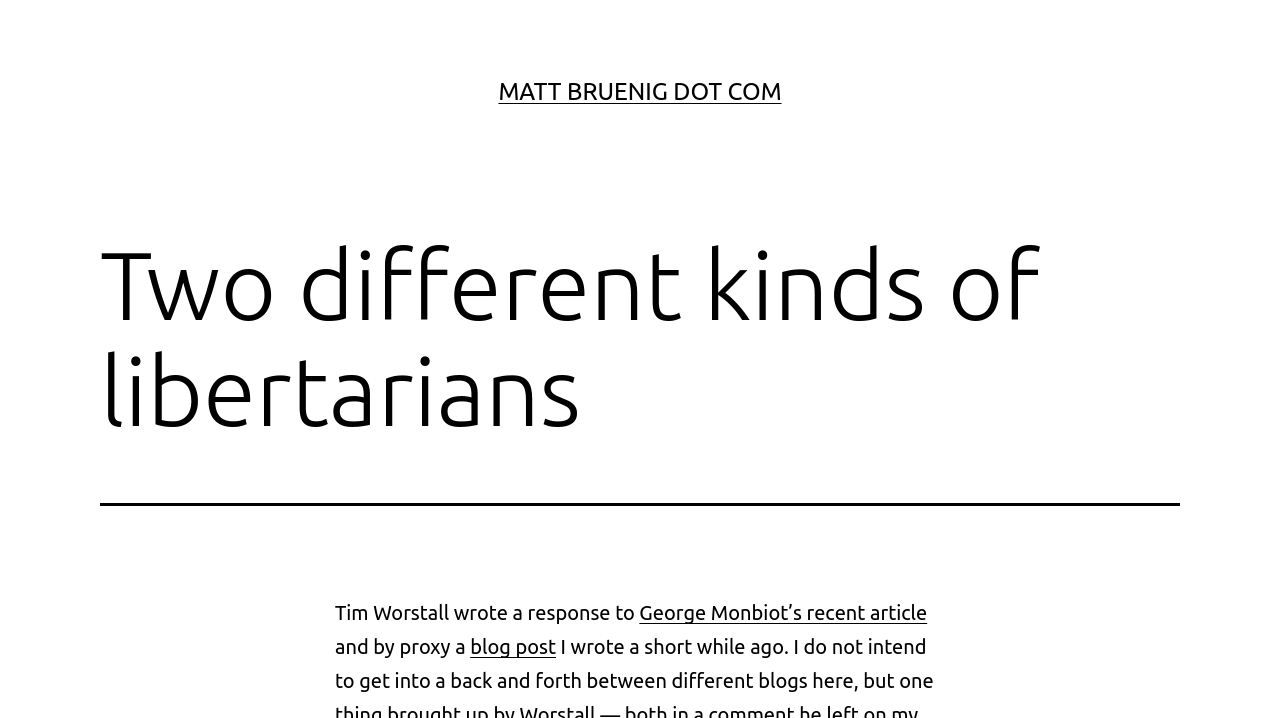Who wrote a response to George Monbiot’s recent article?
Please interpret the details in the image and answer the question thoroughly.

I found this information by looking at the text content of the webpage, specifically the sentence 'Tim Worstall wrote a response to George Monbiot’s recent article'.